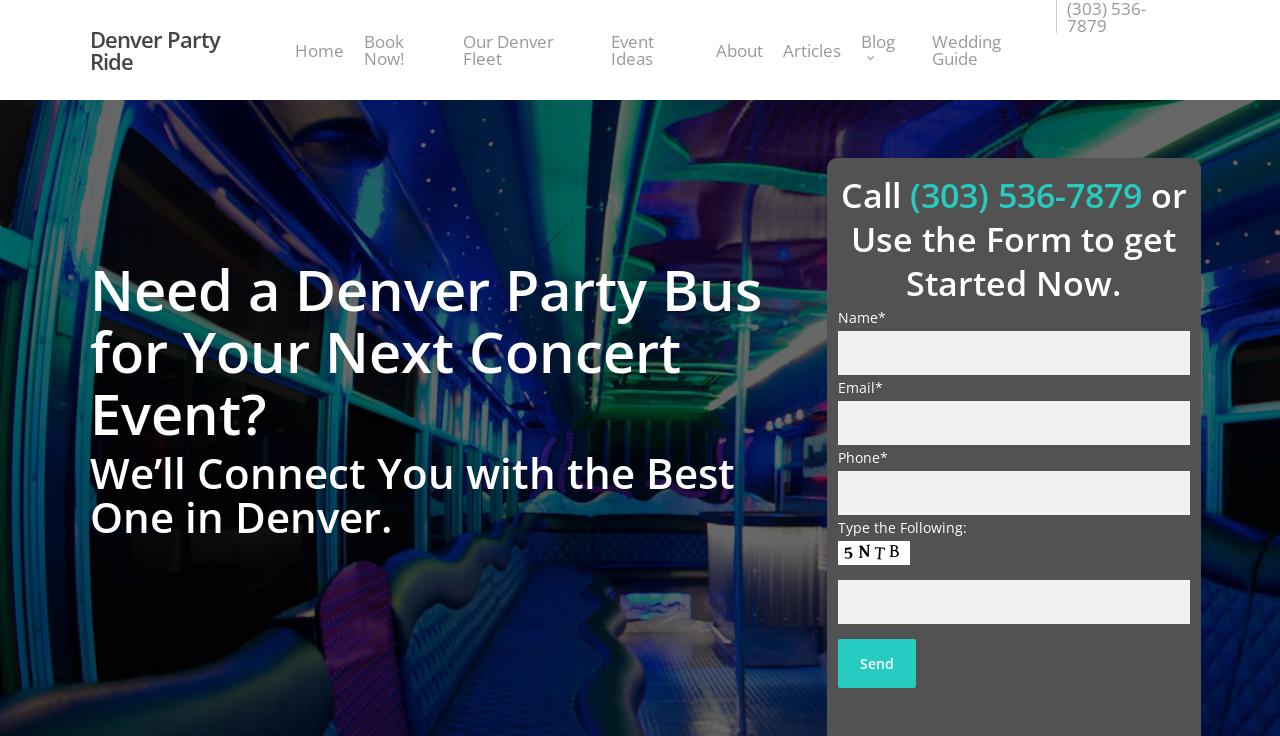Please determine the bounding box coordinates of the element to click in order to execute the following instruction: "Call (303) 536-7879". The coordinates should be four float numbers between 0 and 1, specified as [left, top, right, bottom].

[0.711, 0.234, 0.892, 0.296]